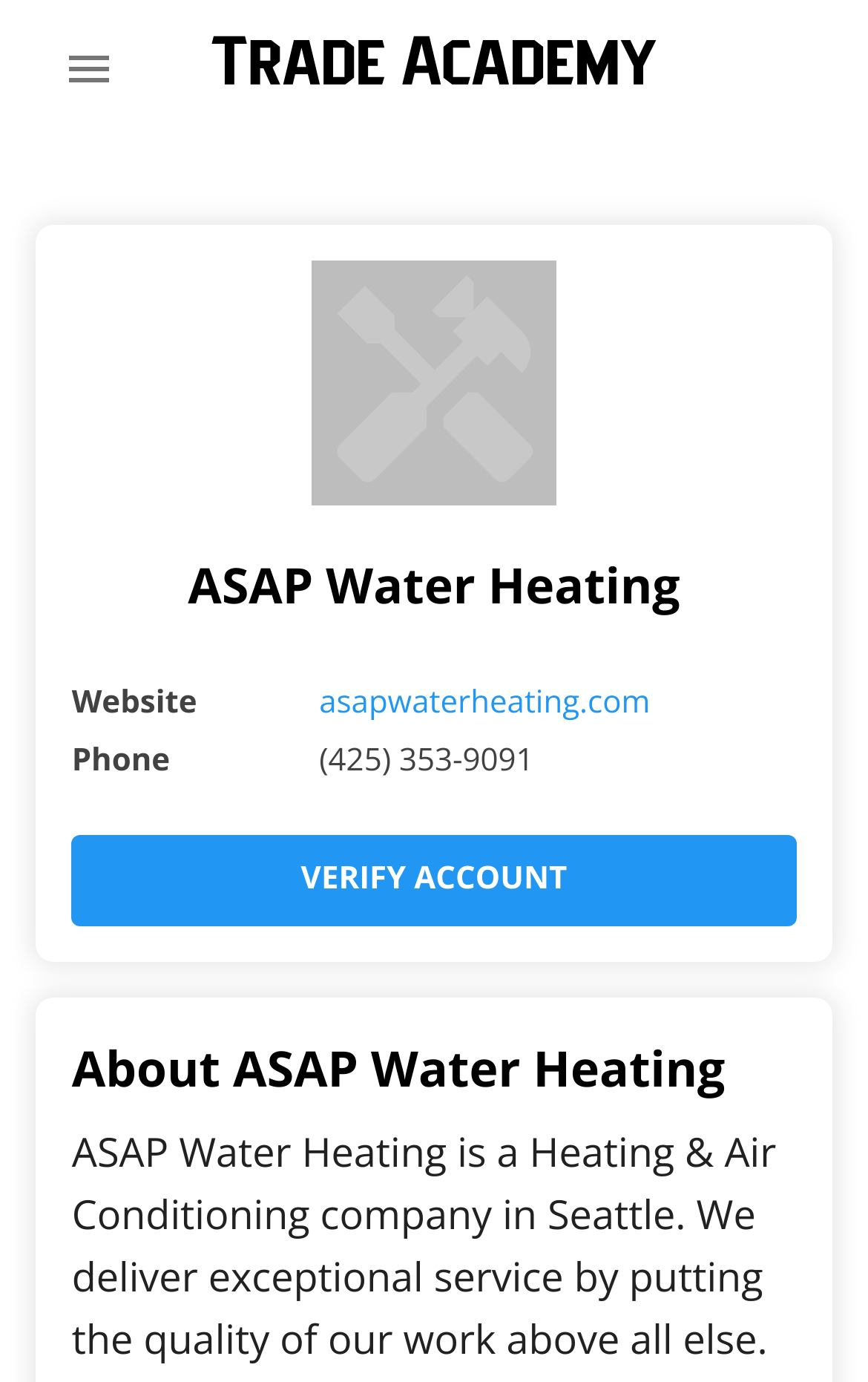Please determine the heading text of this webpage.

About ASAP Water Heating